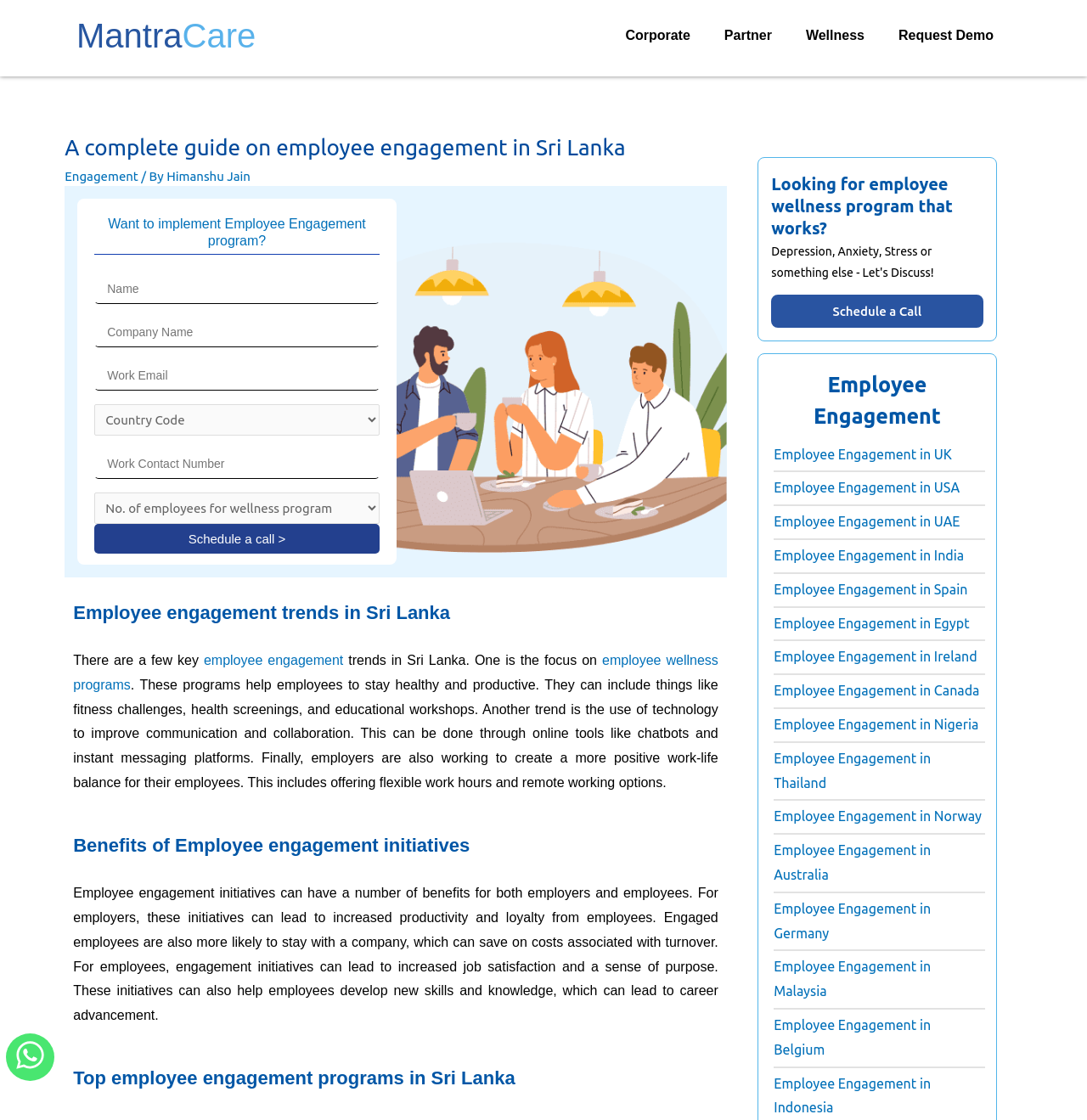Explain the contents of the webpage comprehensively.

This webpage is a comprehensive guide for companies in Sri Lanka on employee engagement initiatives. At the top, there are several links to different providers, including MantraCare, and menu toggles for corporate, partner, and wellness options. 

Below the top section, there is a header that reads "A complete guide on employee engagement in Sri Lanka" followed by a subheading with the author's name, Himanshu Jain. 

On the left side of the page, there is a section that encourages visitors to implement an employee engagement program, with a series of text boxes and a combobox to input information. Below this section, there is a call-to-action button to schedule a call.

The main content of the page is divided into several sections. The first section discusses employee engagement trends in Sri Lanka, highlighting the focus on employee wellness programs and the use of technology to improve communication and collaboration. 

The next section outlines the benefits of employee engagement initiatives, including increased productivity and loyalty for employers, and increased job satisfaction and career advancement opportunities for employees.

The following section lists the top employee engagement programs in Sri Lanka. 

On the right side of the page, there is a complementary section that provides additional information and resources. This section includes a heading that asks if the visitor is looking for an employee wellness program that works, with a button to schedule a call. Below this, there is a section on employee engagement with links to guides for different countries, including the UK, USA, UAE, India, and others.